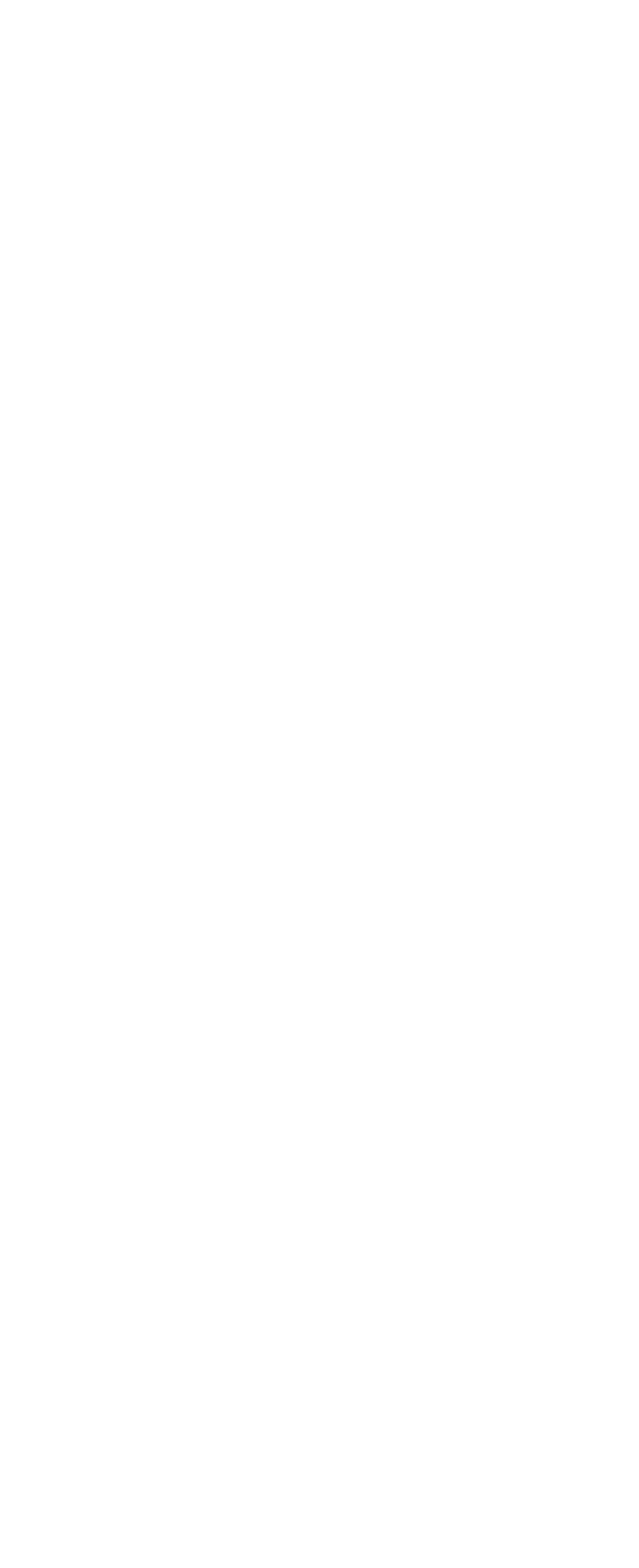Please identify the bounding box coordinates of the element on the webpage that should be clicked to follow this instruction: "Click on 'Access'". The bounding box coordinates should be given as four float numbers between 0 and 1, formatted as [left, top, right, bottom].

None